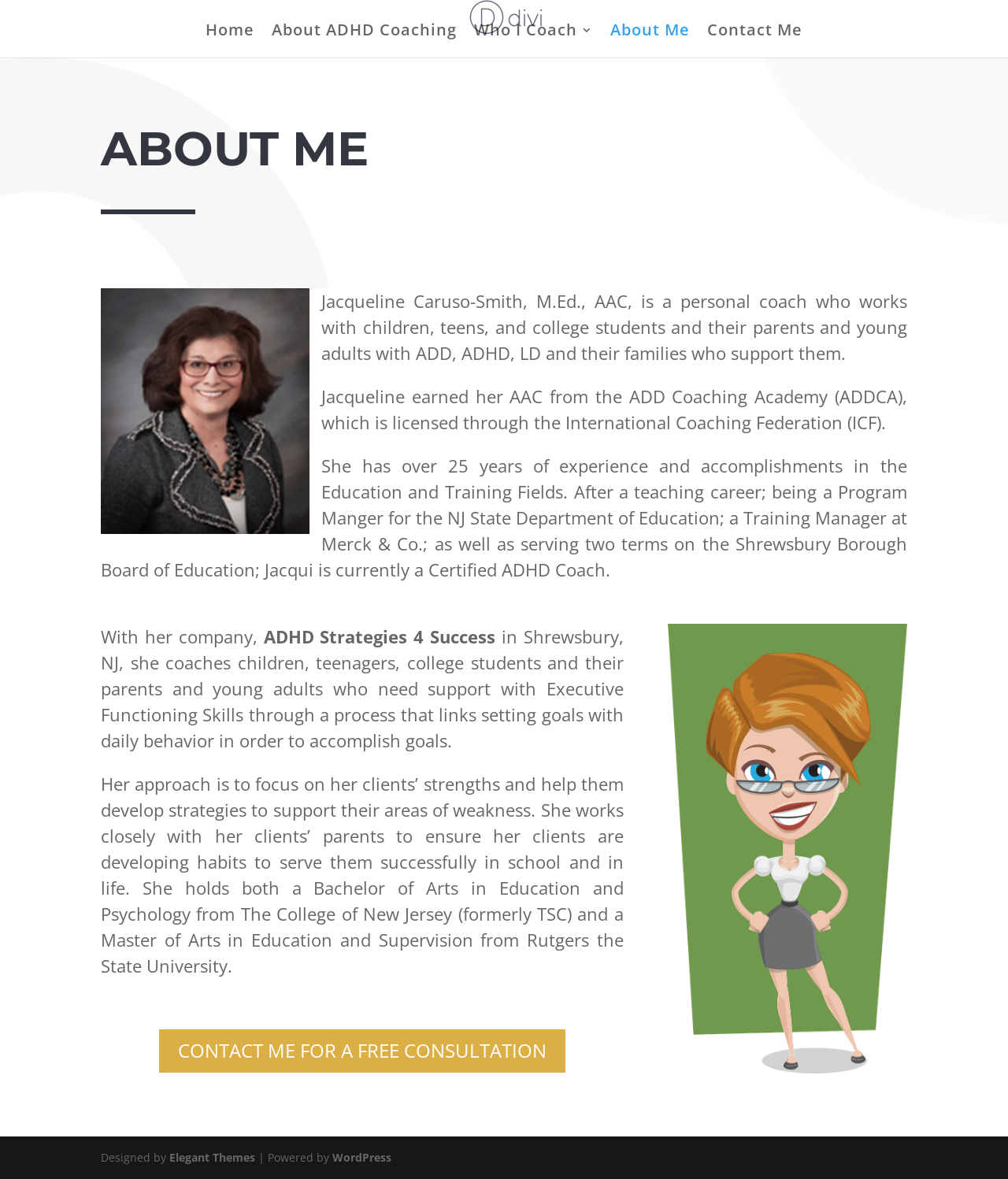Please identify the bounding box coordinates of the region to click in order to complete the task: "Read about the author's experience". The coordinates must be four float numbers between 0 and 1, specified as [left, top, right, bottom].

[0.1, 0.385, 0.9, 0.493]